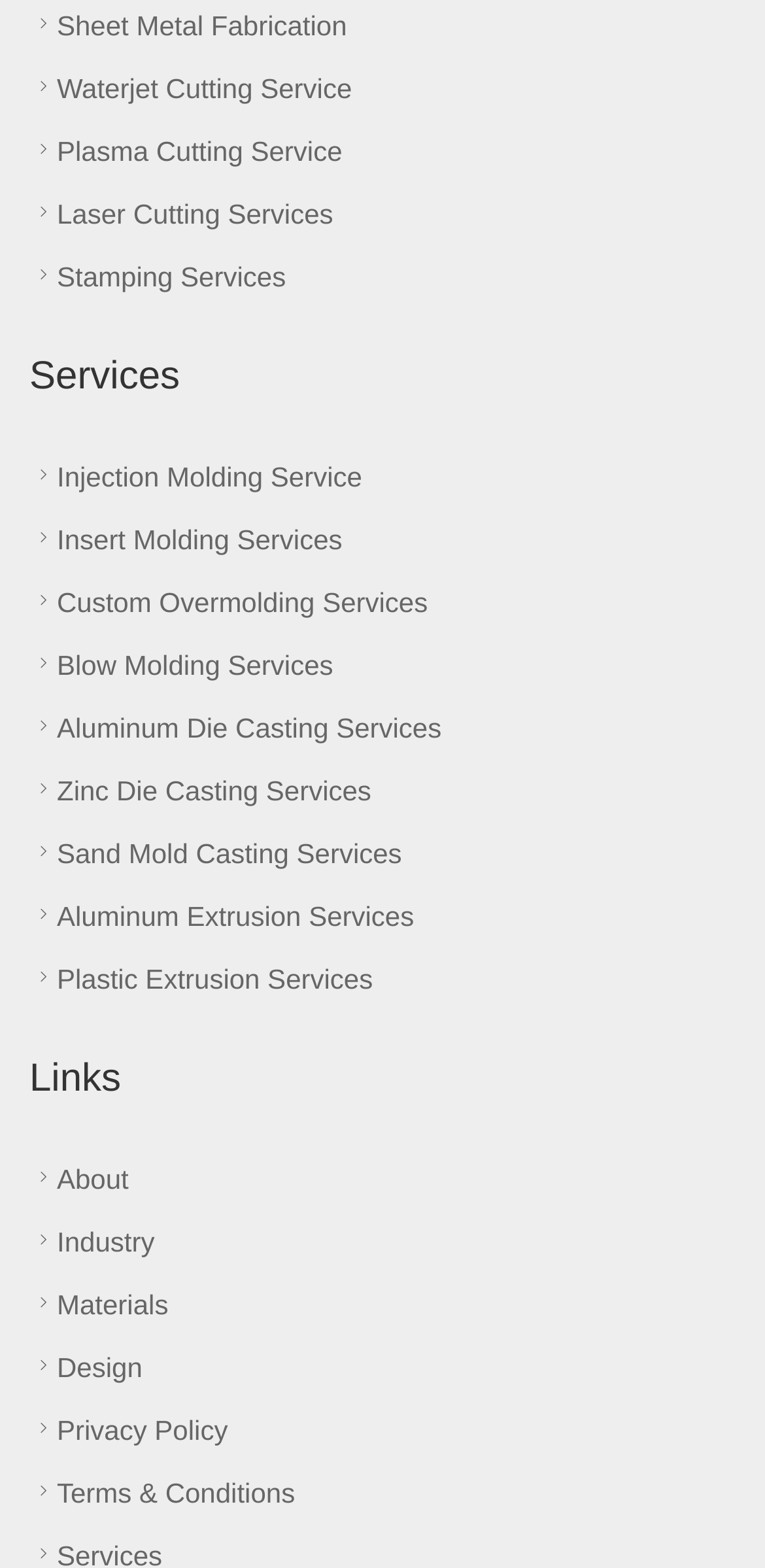Using the information in the image, could you please answer the following question in detail:
How many links are under the 'Links' heading?

I counted the number of links under the 'Links' heading, which are 7 in total.